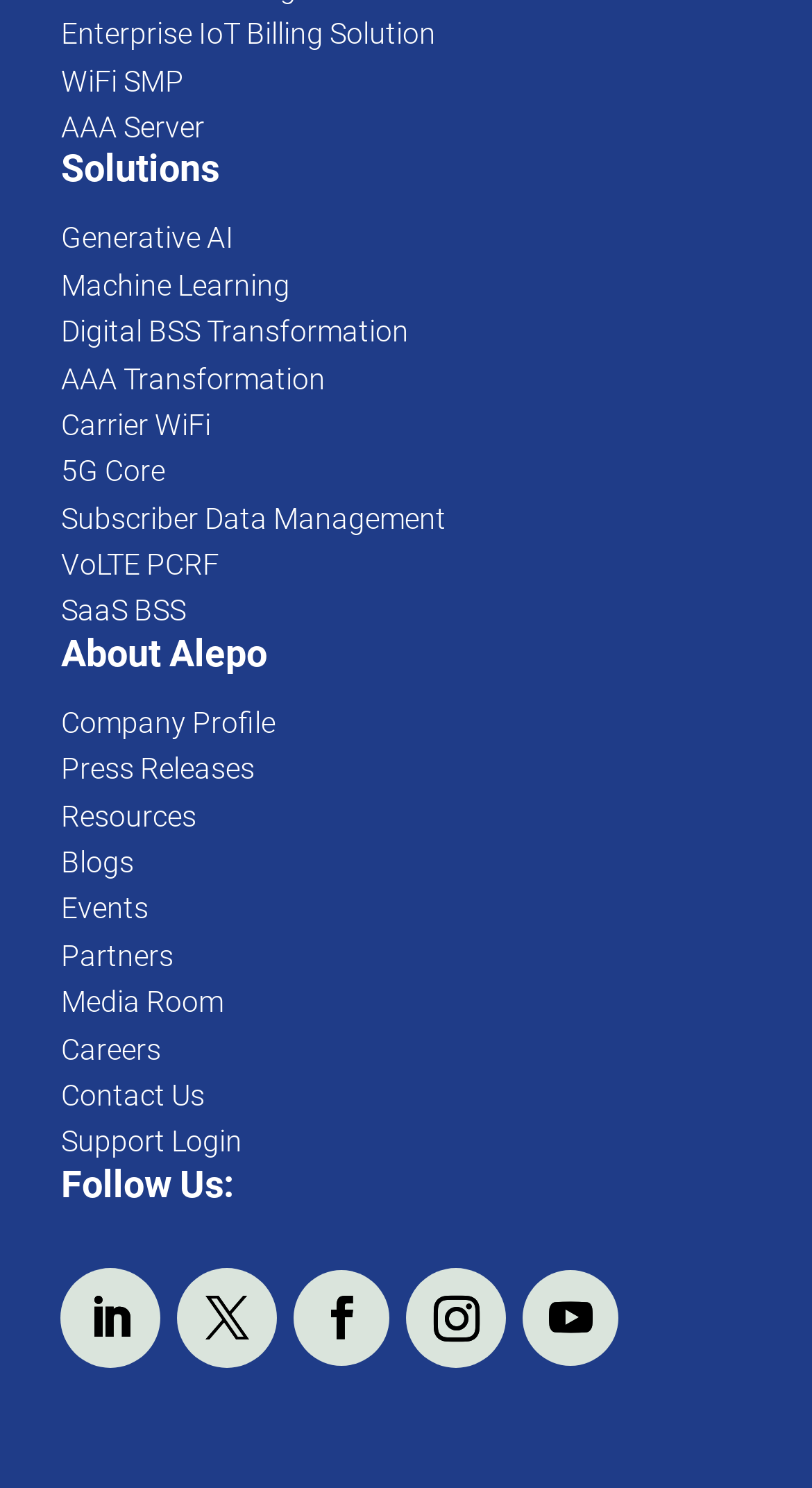Find the bounding box coordinates for the area you need to click to carry out the instruction: "Read Blogs". The coordinates should be four float numbers between 0 and 1, indicated as [left, top, right, bottom].

[0.075, 0.568, 0.165, 0.591]